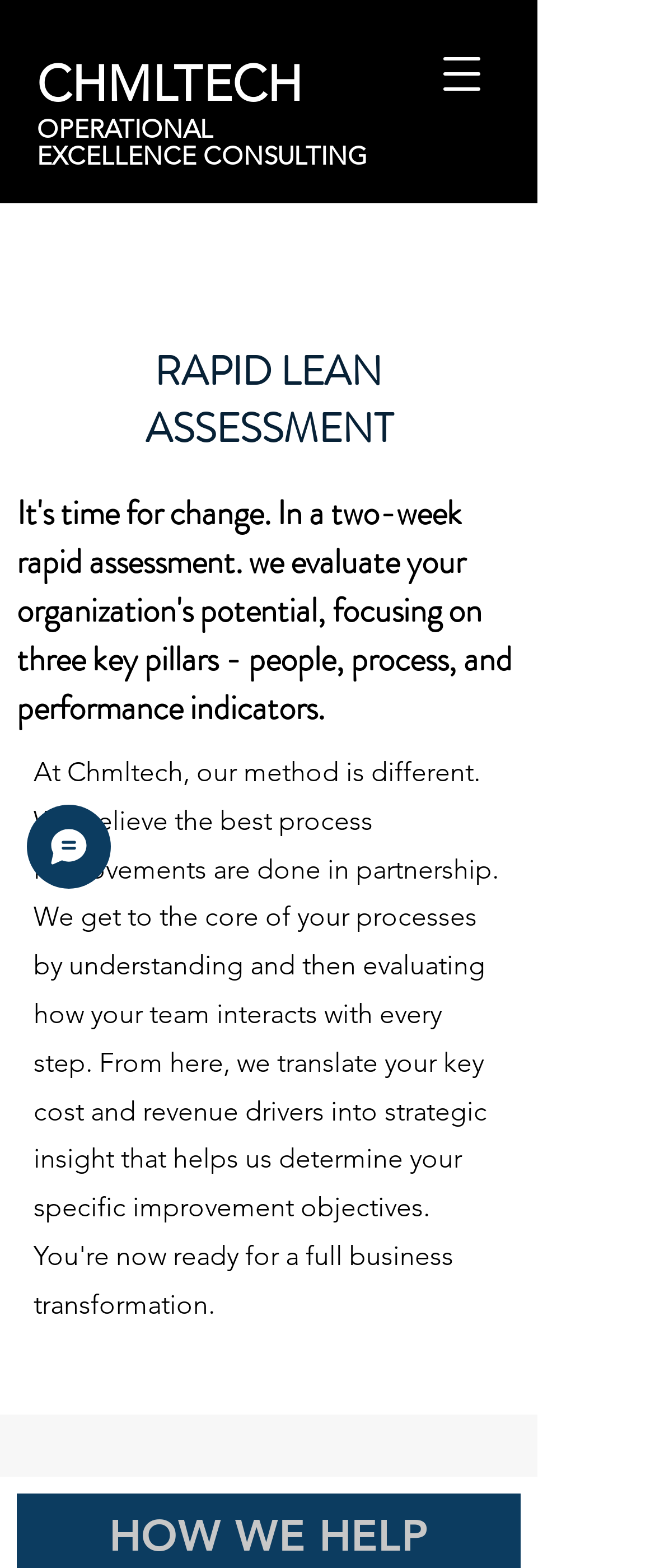Given the element description, predict the bounding box coordinates in the format (top-left x, top-left y, bottom-right x, bottom-right y), using floating point numbers between 0 and 1: parent_node: CHMLTECH aria-label="Open navigation menu"

[0.641, 0.02, 0.769, 0.074]